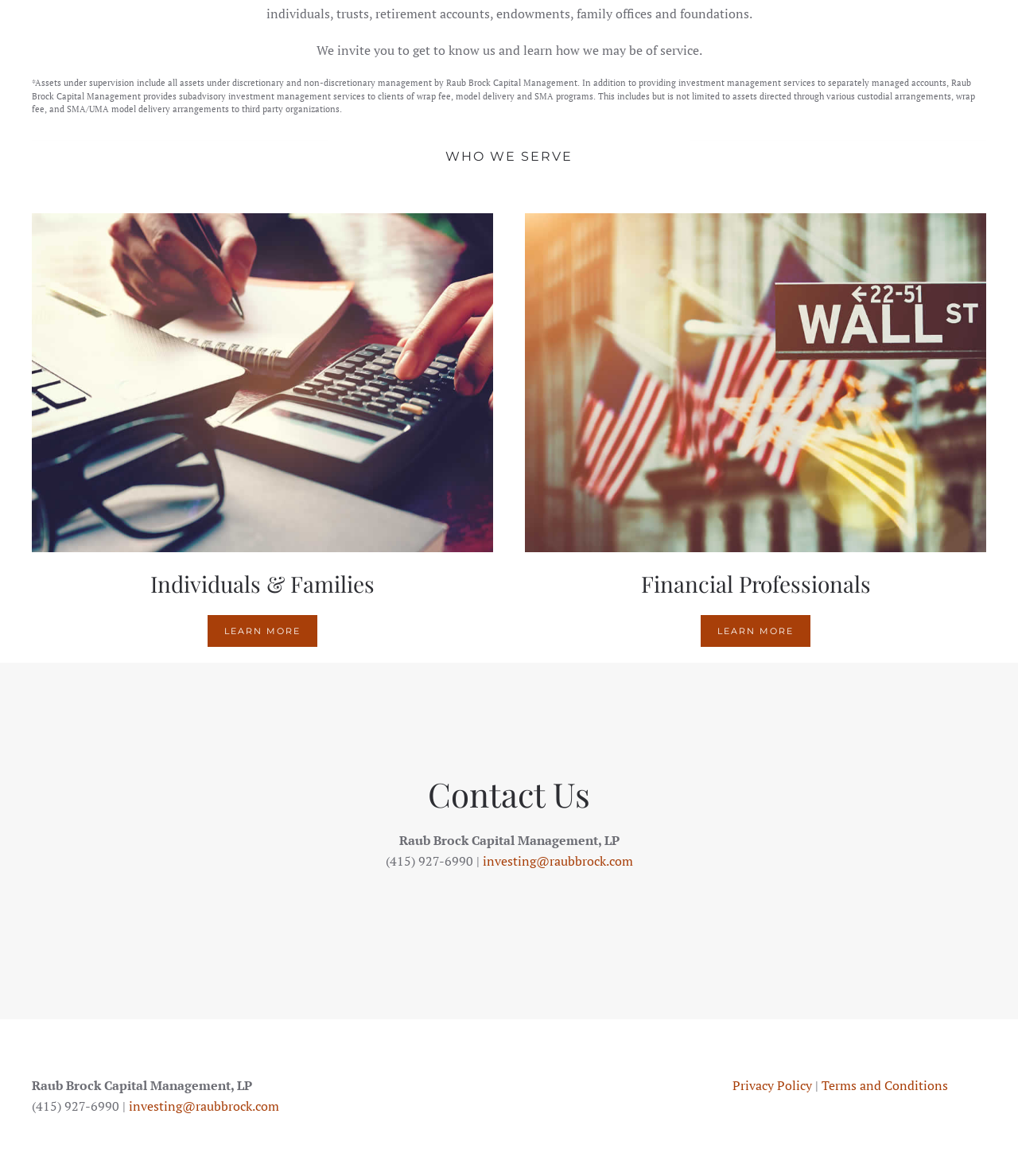Look at the image and write a detailed answer to the question: 
What type of clients do Raub Brock Capital Management serve?

Based on the webpage, I can see two images with captions 'Private Clients' and 'Financial Professionals' under the heading 'WHO WE SERVE', indicating that Raub Brock Capital Management serves these two types of clients.